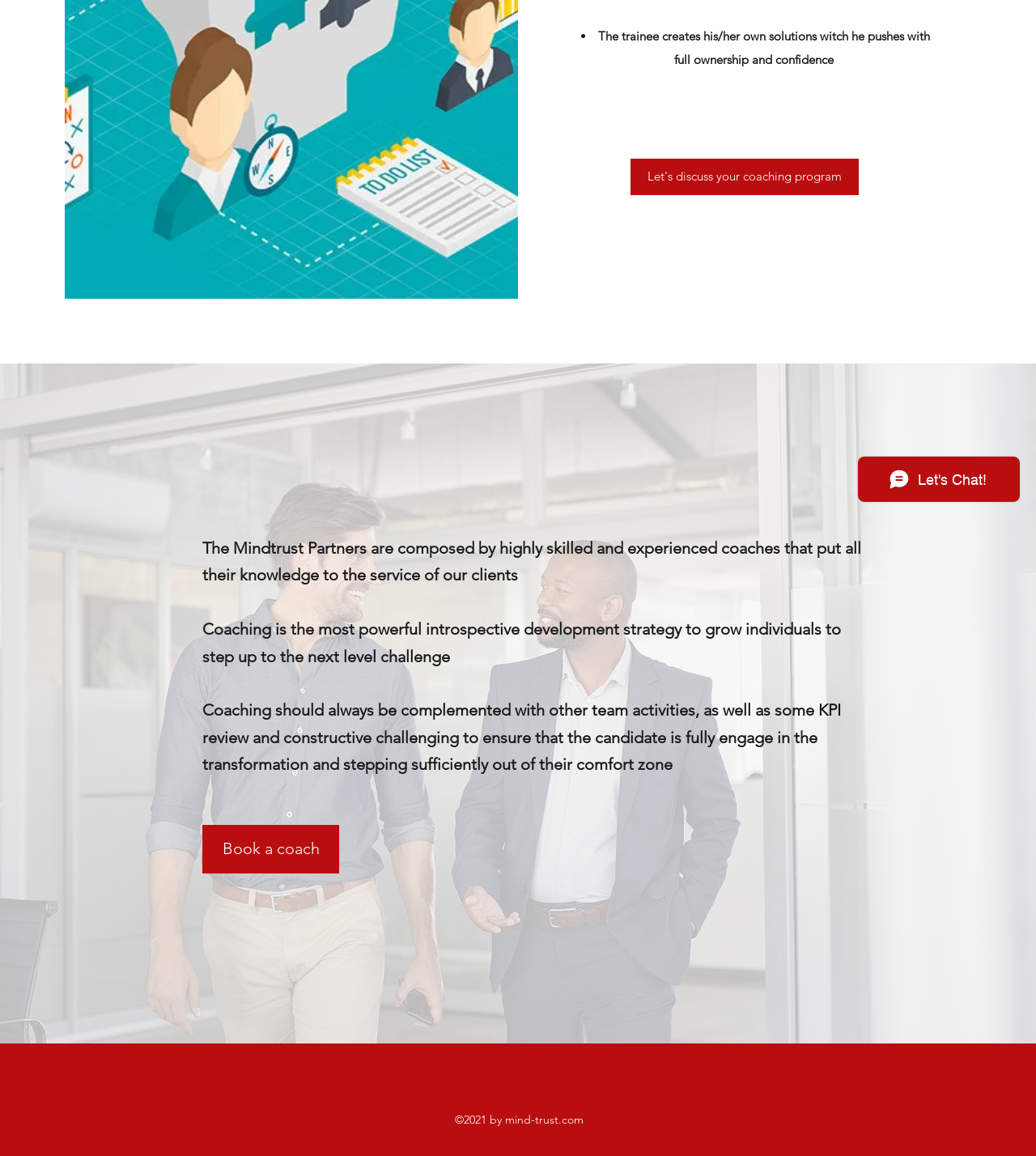Provide the bounding box coordinates of the HTML element described by the text: "Book a coach". The coordinates should be in the format [left, top, right, bottom] with values between 0 and 1.

[0.195, 0.714, 0.327, 0.756]